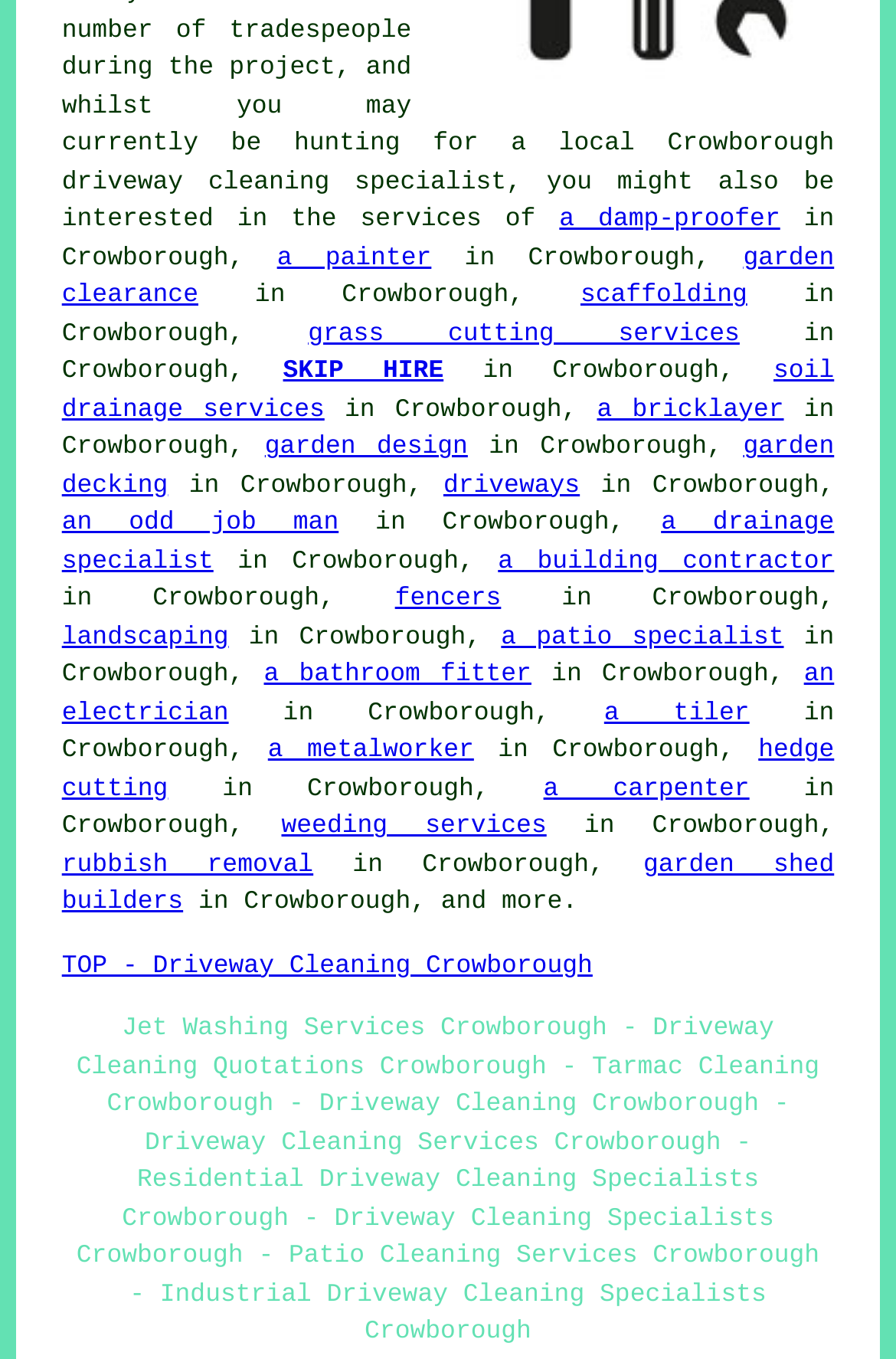What is the focus of the webpage?
Refer to the screenshot and respond with a concise word or phrase.

Driveway cleaning